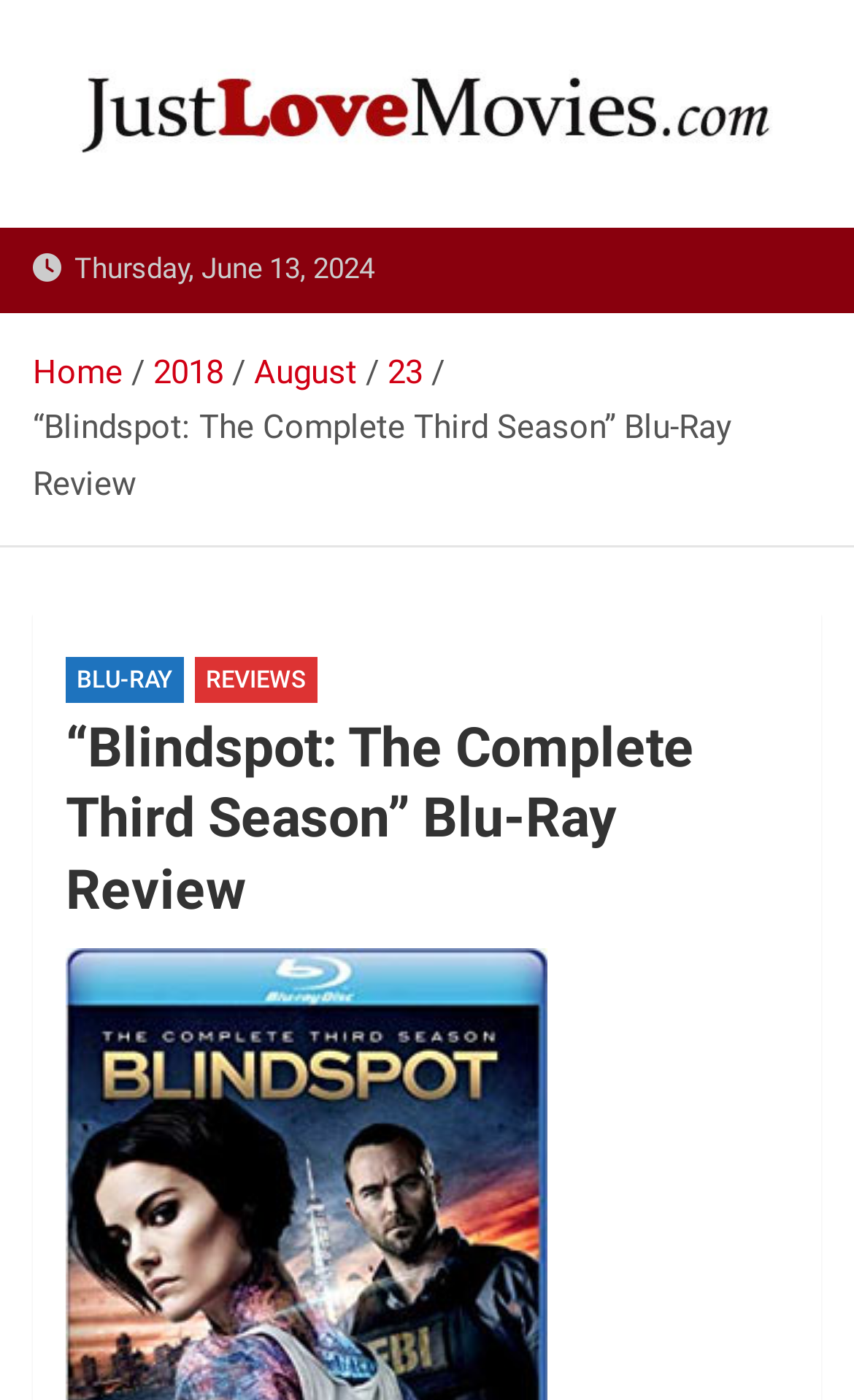What is the category of the review?
Please interpret the details in the image and answer the question thoroughly.

I determined the category of the review by examining the link elements that are part of the breadcrumbs navigation. Specifically, I found the link elements 'BLU-RAY' and 'REVIEWS' which suggest that the review is a Blu-ray review.